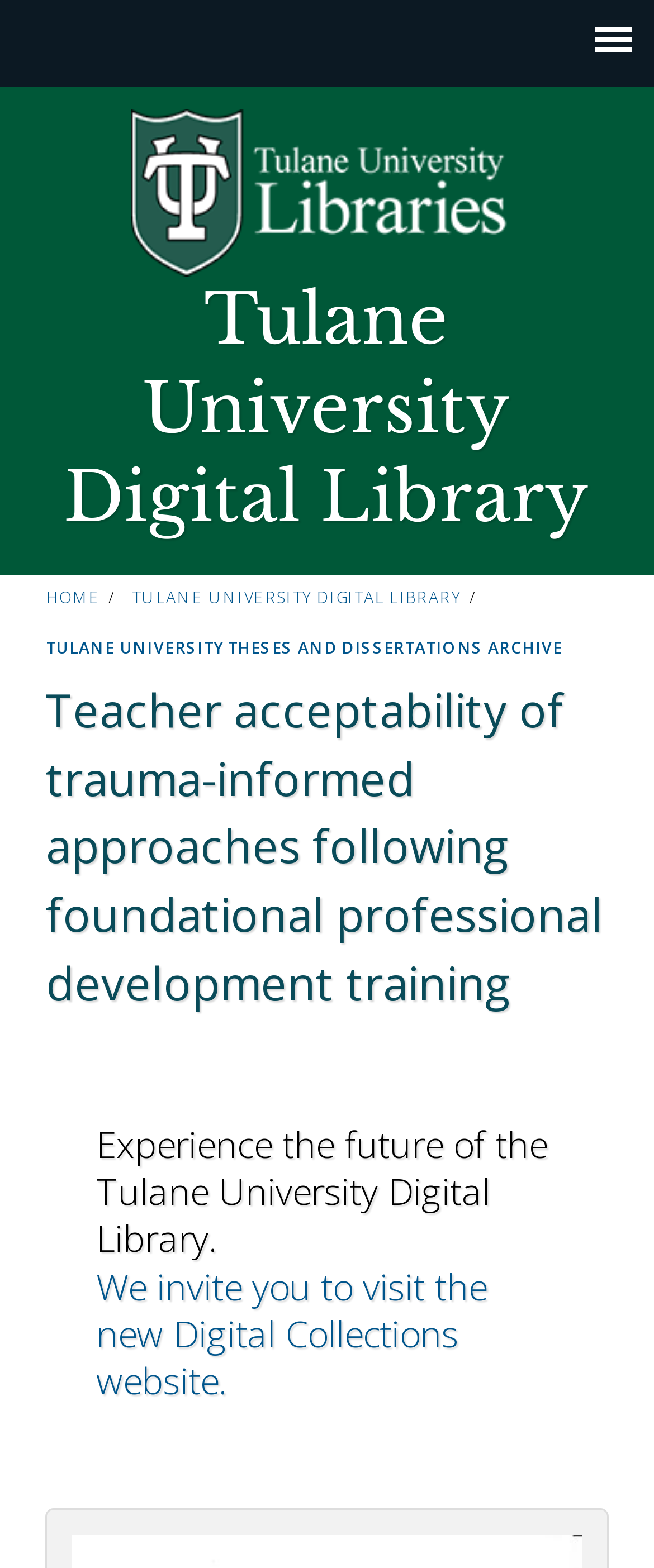Look at the image and answer the question in detail:
What is the purpose of the webpage?

I analyzed the content of the webpage and found that it displays a research article titled 'Teacher acceptability of trauma-informed approaches following foundational professional development training'. The webpage seems to be a digital library page, and its purpose is to display this research article.